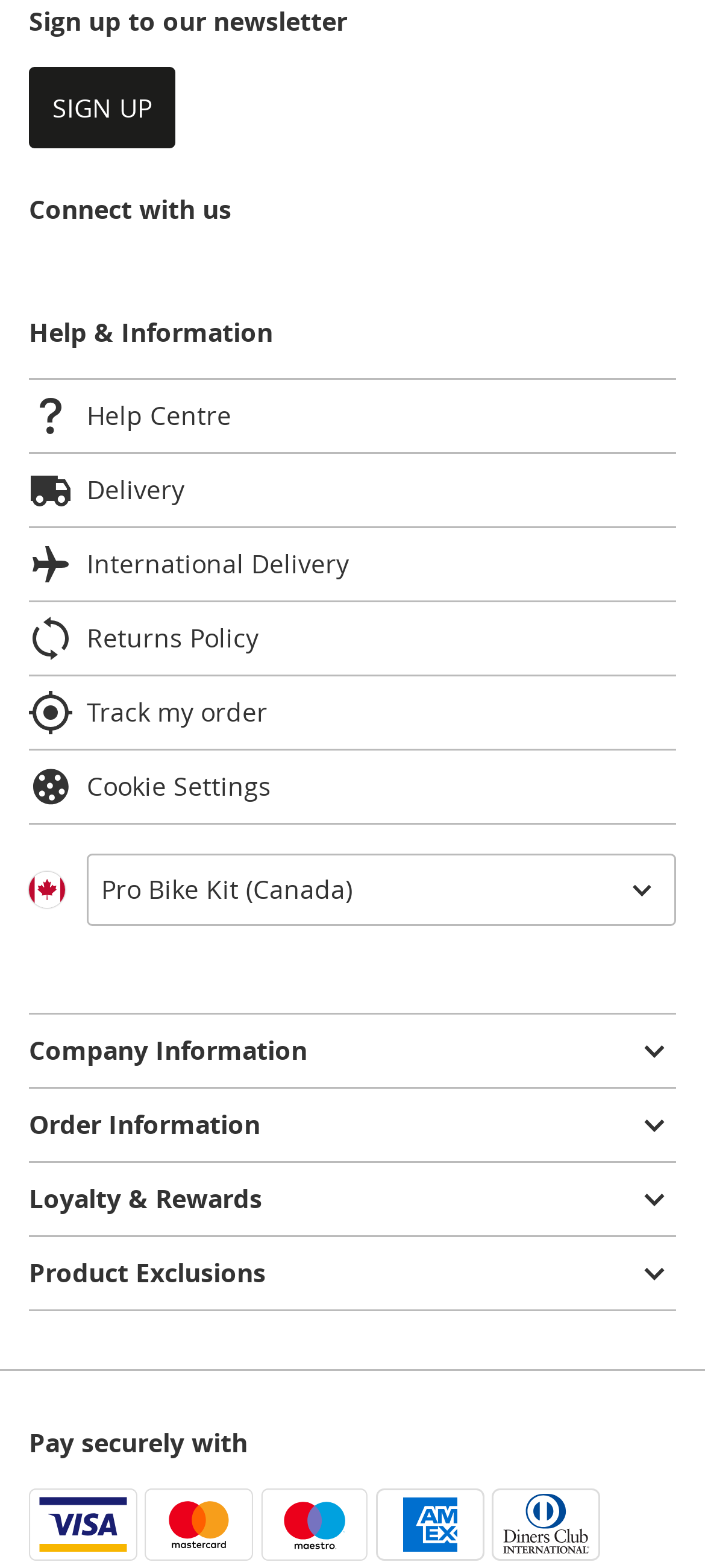Please locate the bounding box coordinates of the element that should be clicked to achieve the given instruction: "Open select country list".

[0.123, 0.545, 0.959, 0.591]